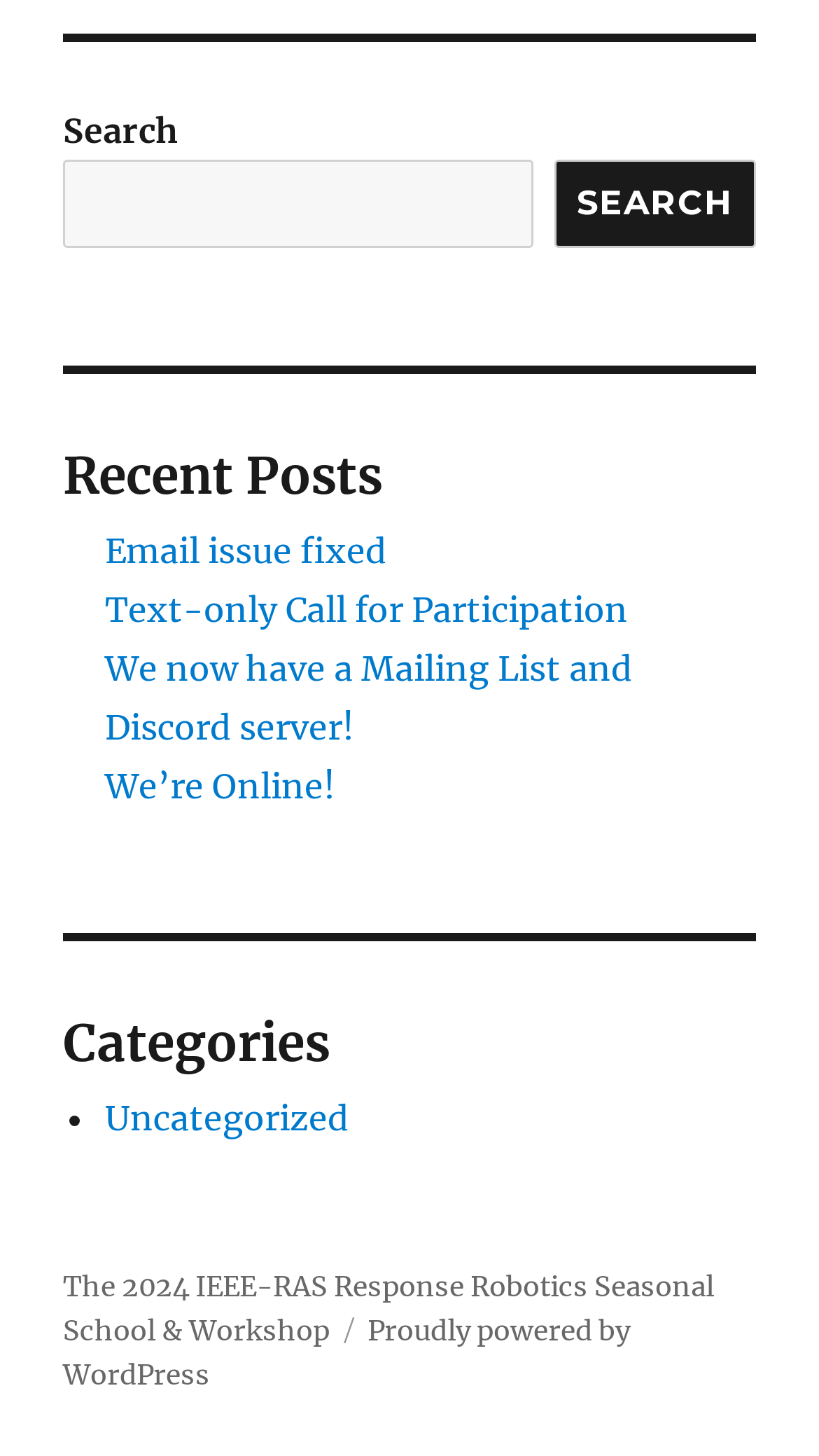Please identify the bounding box coordinates for the region that you need to click to follow this instruction: "search for something".

[0.077, 0.11, 0.65, 0.17]